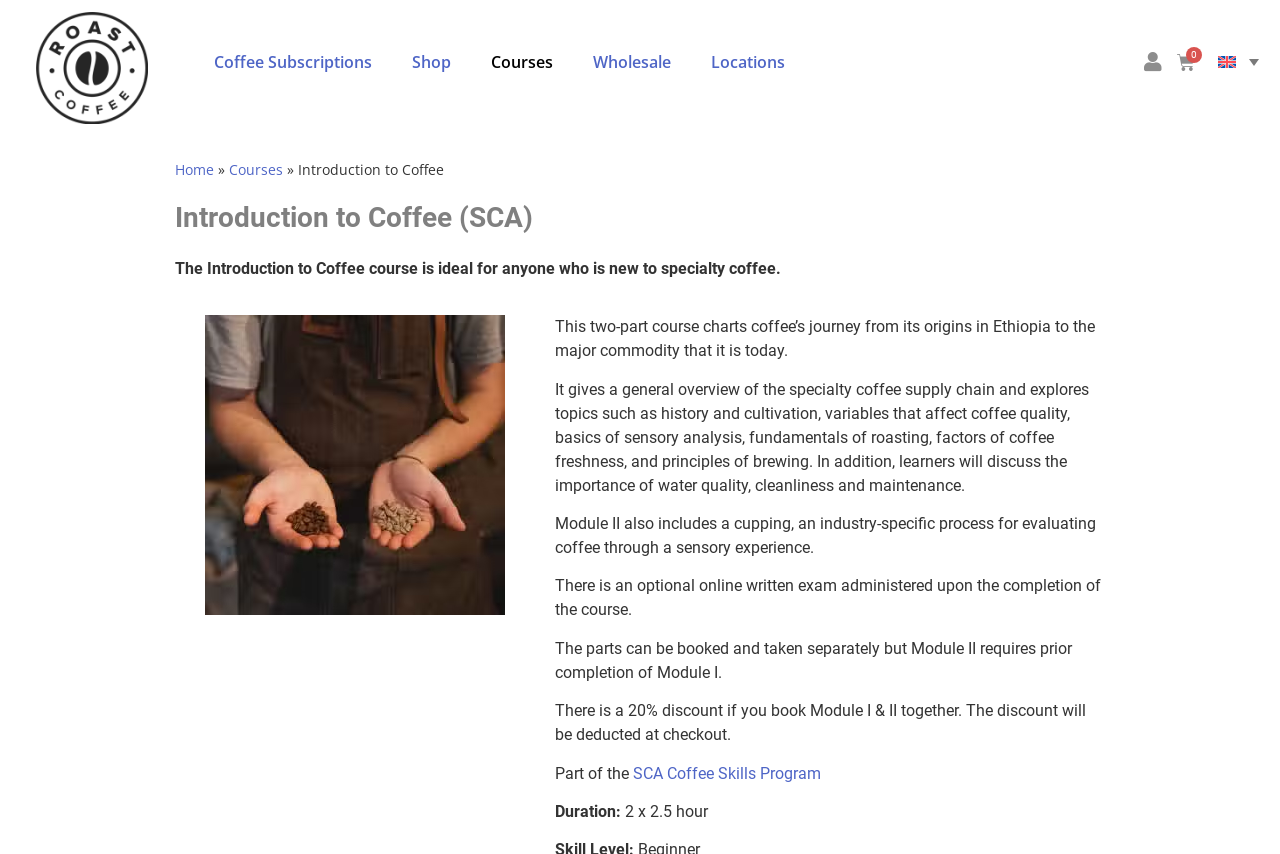What is the process of evaluating coffee through a sensory experience?
Please give a well-detailed answer to the question.

The process of evaluating coffee through a sensory experience is called cupping, as mentioned in the static text 'Module II also includes a cupping, an industry-specific process for evaluating coffee through a sensory experience'.